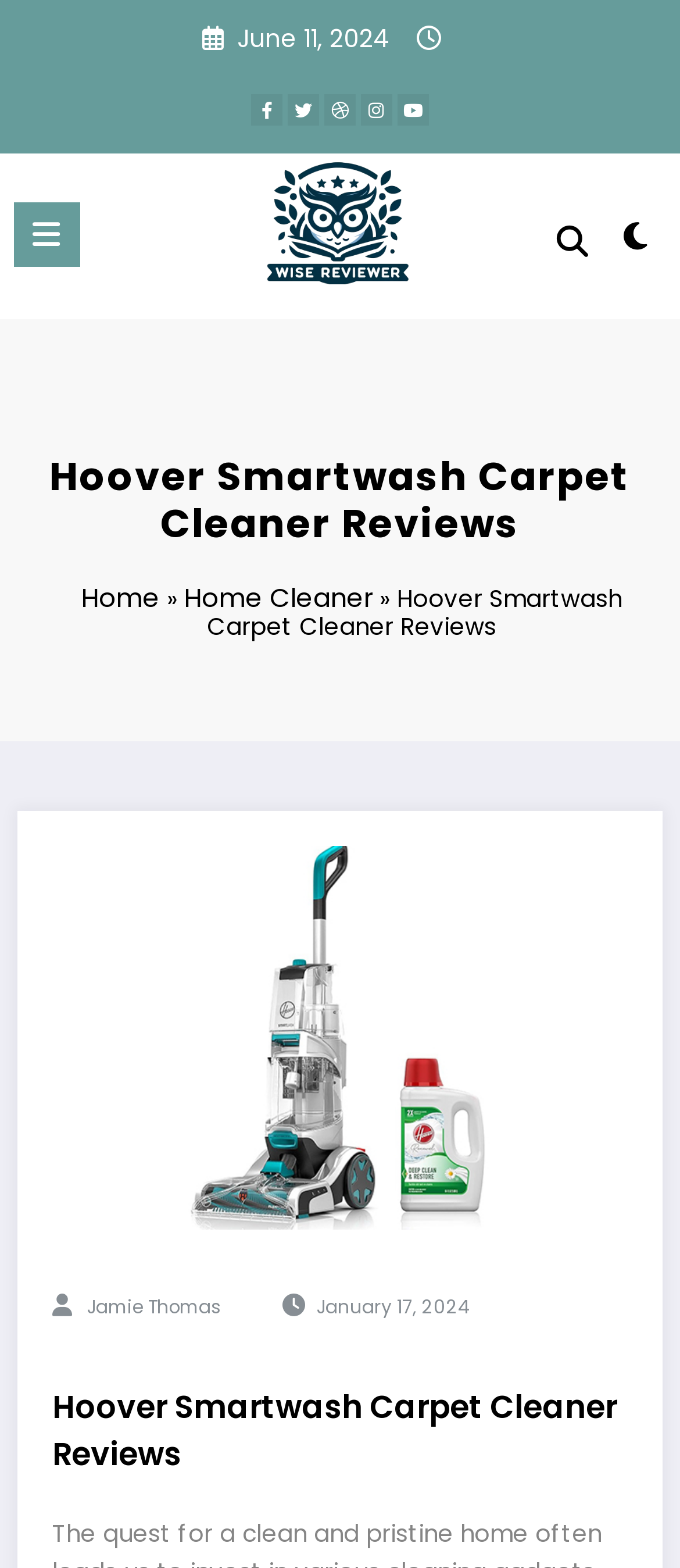Write a detailed summary of the webpage, including text, images, and layout.

The webpage is a review page for the Hoover Smartwash Carpet Cleaner on Wise Reviewer. At the top left, there is a logo of Wise Reviewer, accompanied by a heading with the same name. Below the logo, there is a horizontal line of social media links, represented by icons. 

To the right of the logo, there is a heading that reads "Hoover Smartwash Carpet Cleaner Reviews". Below this heading, there is a menu button on the left, and a series of links to other pages, including "Home" and "Home Cleaner", on the right. 

The main content of the page is a review of the Hoover Smartwash Carpet Cleaner, which includes a large image of the product at the top. Below the image, there is a heading that repeats the title of the review, followed by the author's name, "Jamie Thomas", and the date of the review, "January 17, 2024". 

At the top right corner, there is a search icon and a user icon, which may lead to a dropdown menu or a user profile page.